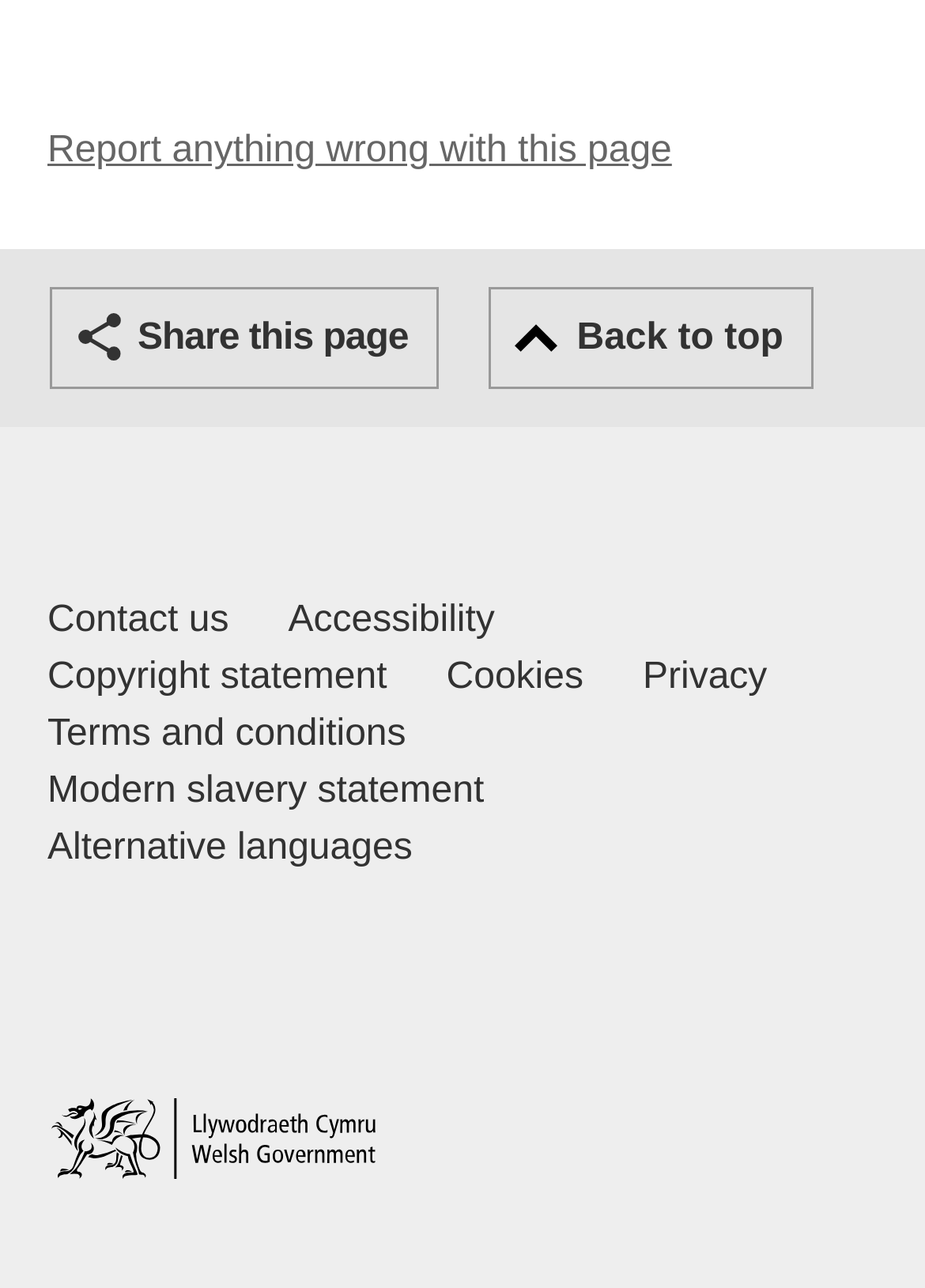Find the bounding box coordinates for the area that must be clicked to perform this action: "Report anything wrong with this page".

[0.051, 0.102, 0.726, 0.133]